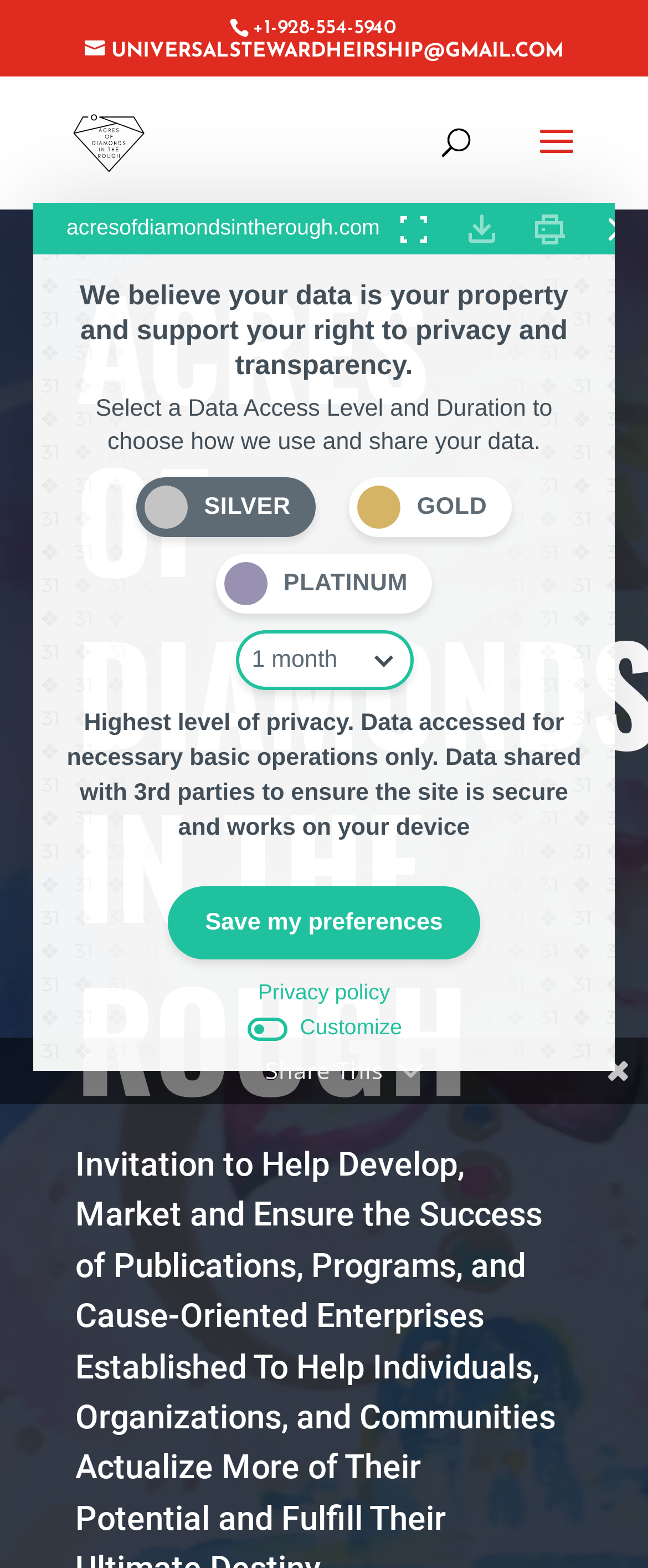Please look at the image and answer the question with a detailed explanation: What is the purpose of the 'Save my preferences' button?

I inferred the purpose of the button by looking at its position and context within the webpage. It is located below the data access level selection and duration selection, and its text is 'Save my preferences', which suggests that it is used to save the user's preferences for data access.